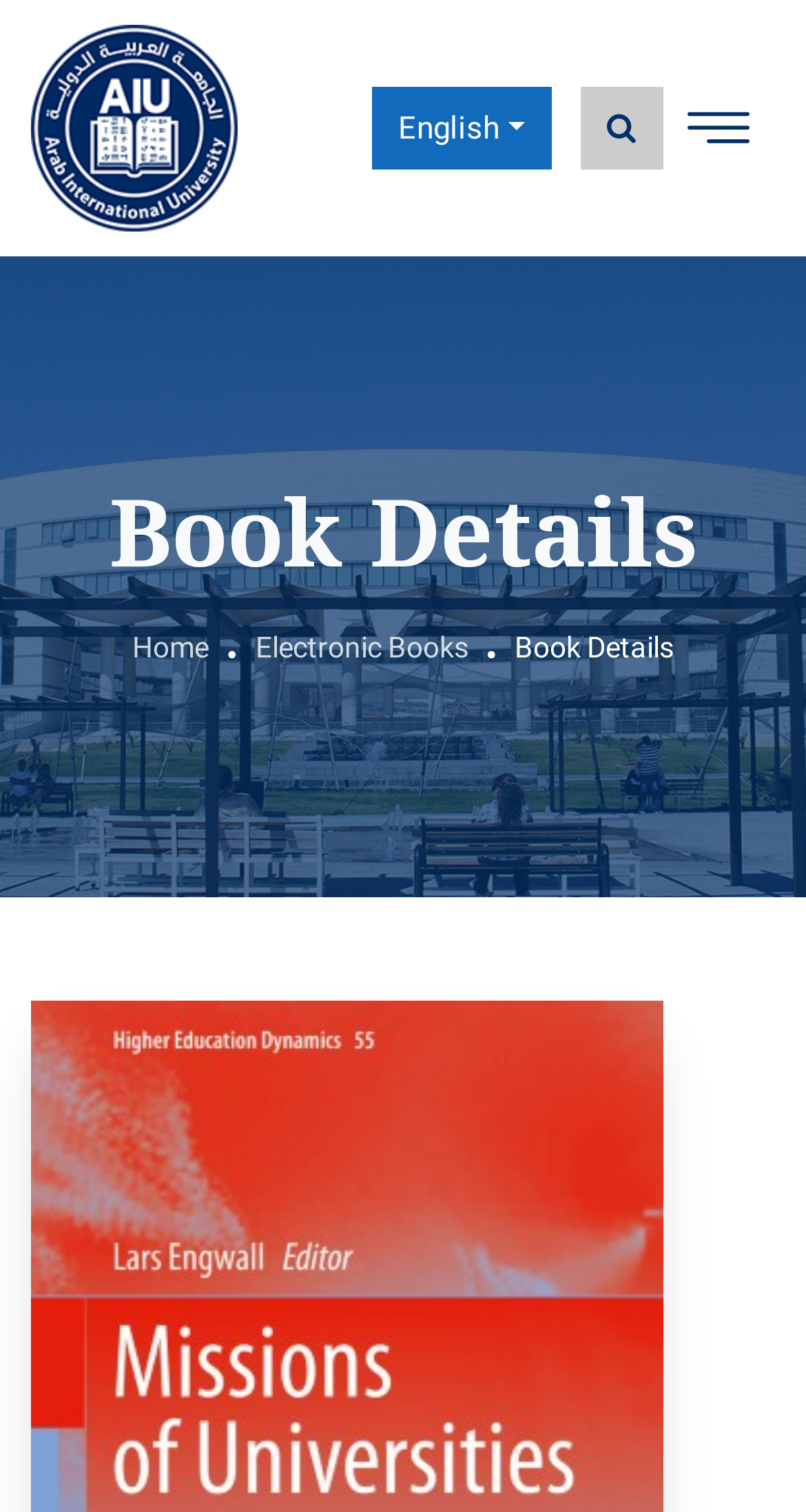How many links are in the navigation bar?
Based on the content of the image, thoroughly explain and answer the question.

I counted the links in the navigation bar, which are 'Home', 'Electronic Books', and the link with the icon ''. Therefore, there are 3 links in the navigation bar.